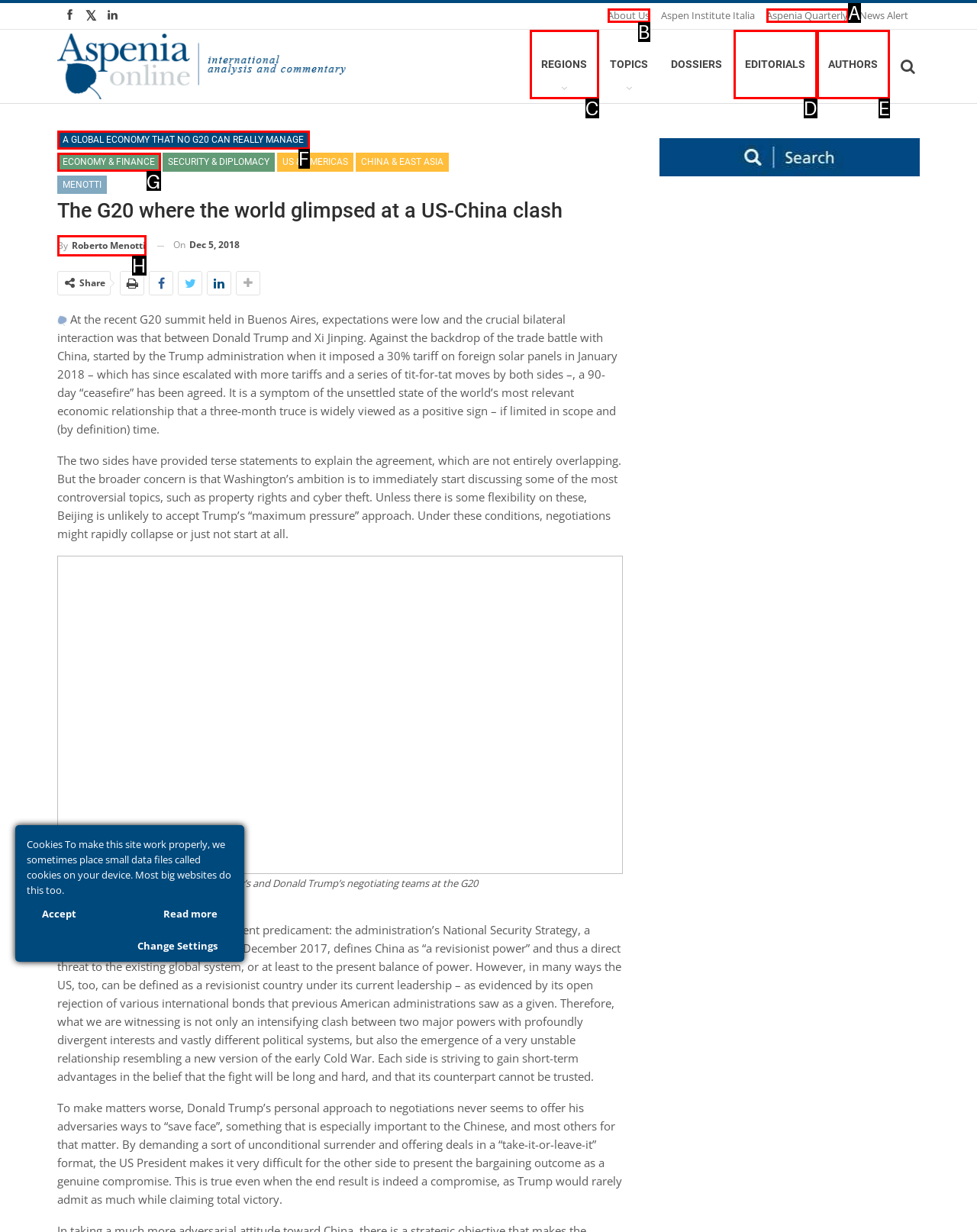Identify the HTML element you need to click to achieve the task: View the attached file ftp-errorlog.txt. Respond with the corresponding letter of the option.

None